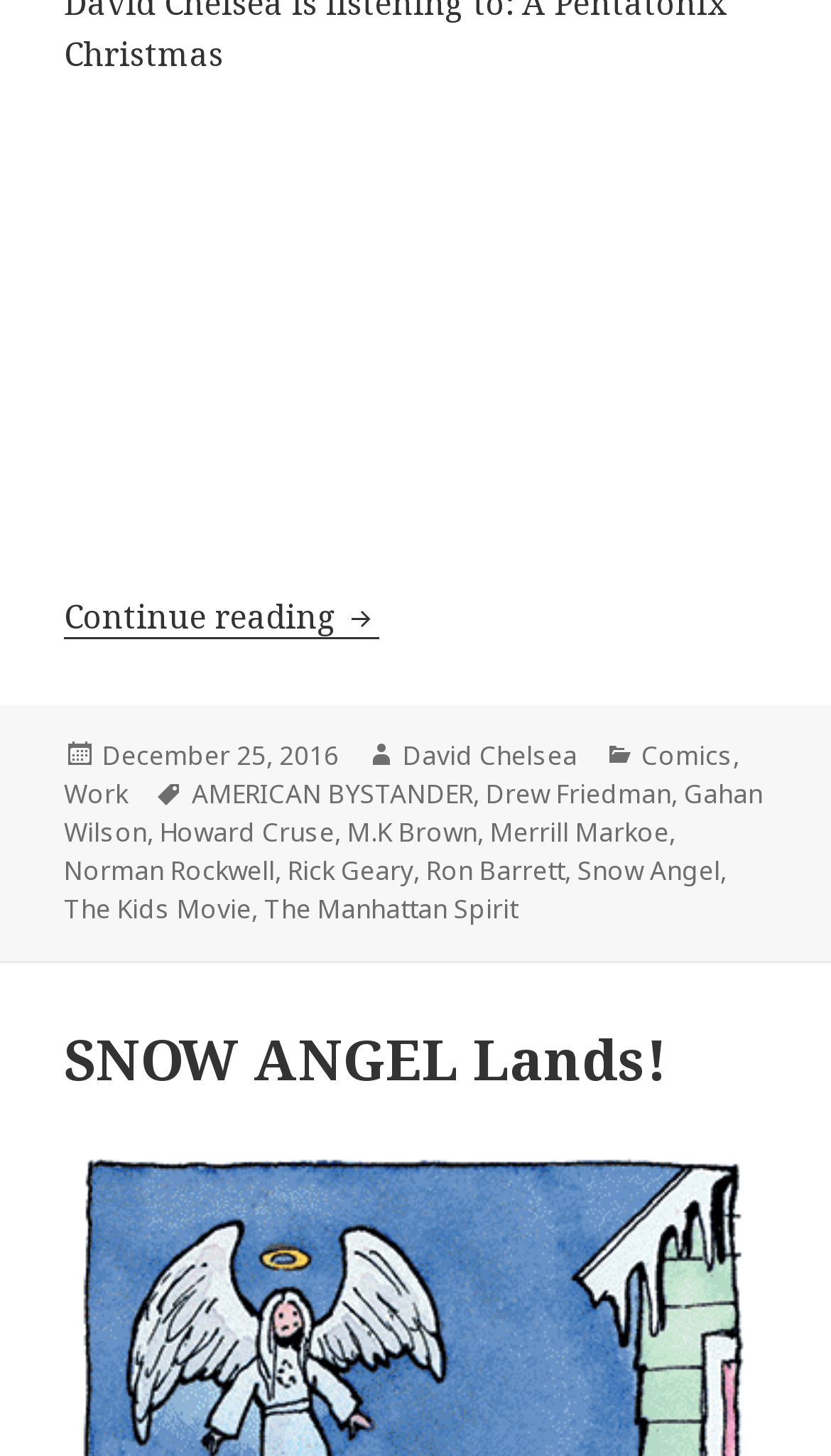Identify the bounding box coordinates for the region to click in order to carry out this instruction: "Learn more about the tag AMERICAN BYSTANDER". Provide the coordinates using four float numbers between 0 and 1, formatted as [left, top, right, bottom].

[0.231, 0.533, 0.569, 0.559]